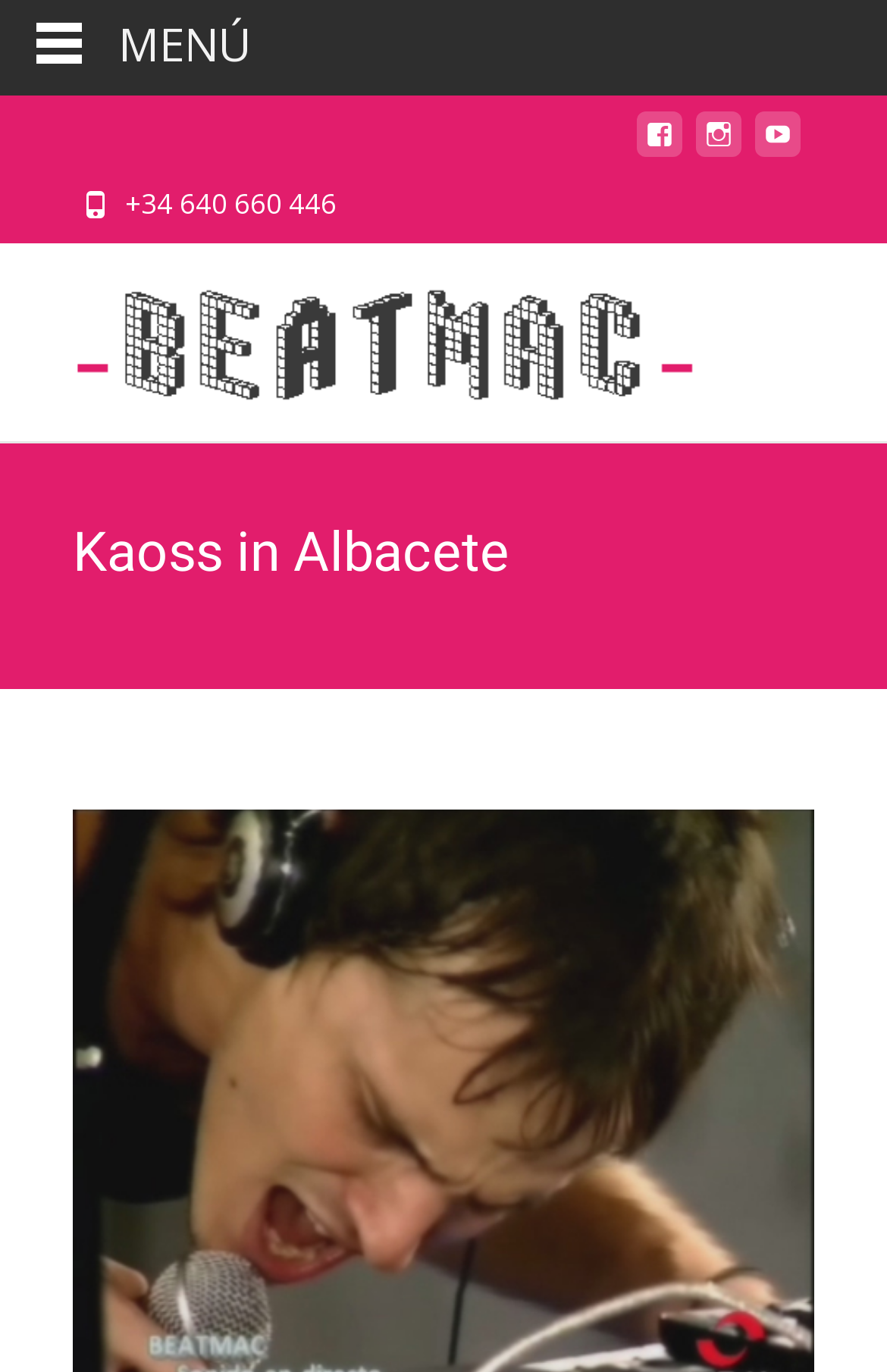Your task is to extract the text of the main heading from the webpage.

Kaoss in Albacete